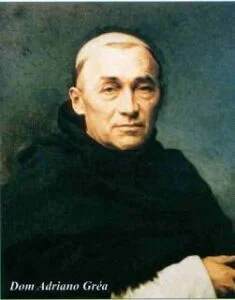Offer a detailed explanation of the image and its components.

The image features a portrait of Dom Adrián Gréa, who is identified as the founder of the CRIC (Cristianismo, Religión e Iglesia Católica). The portrait captures him in a contemplative pose, showcasing a solemn expression that reflects both wisdom and dignity. He is depicted wearing a dark clerical habit, typical of his religious order, which adds a sense of gravity to the image. The background is muted, allowing focus on his thoughtful visage. Below the portrait, his name is inscribed in a flowing script, underscoring his significance and his legacy in the religious community.